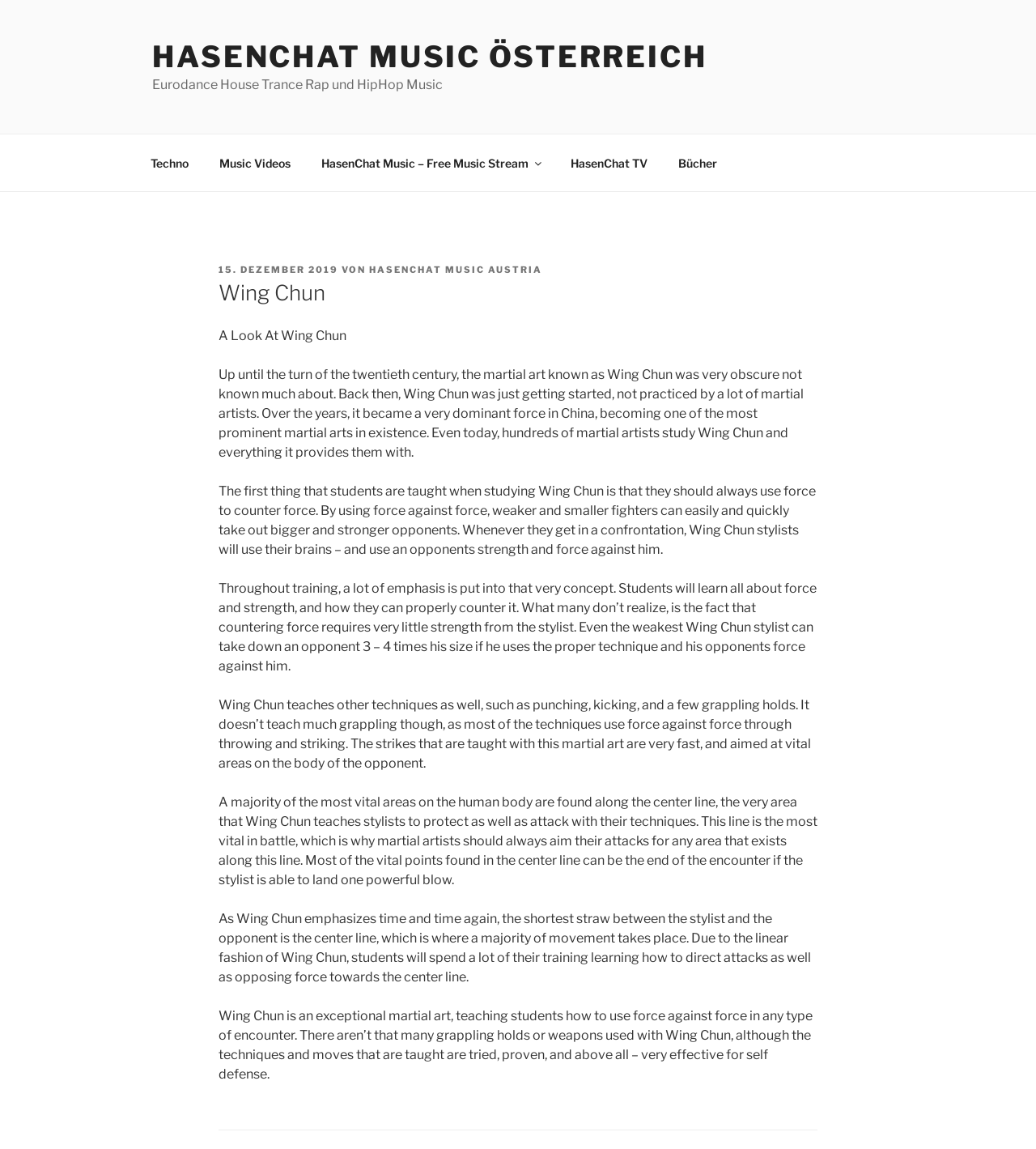Please use the details from the image to answer the following question comprehensively:
What is the main topic of this webpage?

The webpage is primarily about Wing Chun, a martial art, as indicated by the heading 'Wing Chun' and the detailed text that follows, which explains the history, principles, and techniques of Wing Chun.